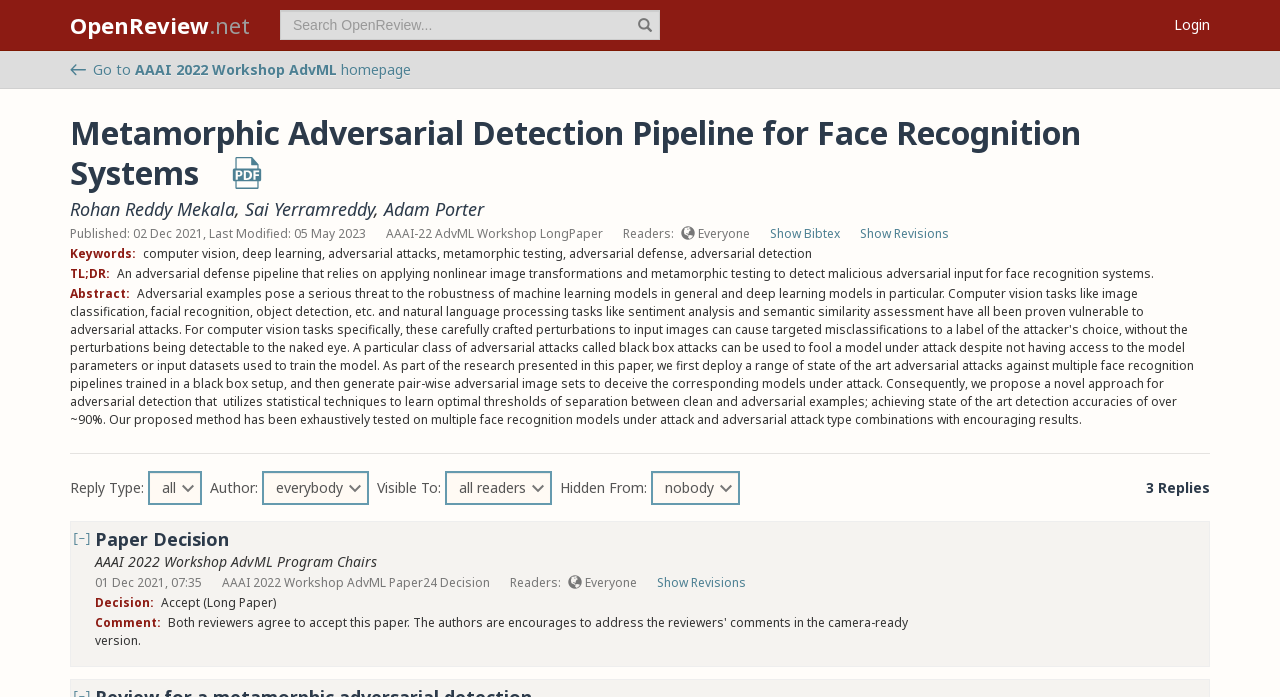Provide the bounding box for the UI element matching this description: "all readers".

[0.348, 0.675, 0.431, 0.724]